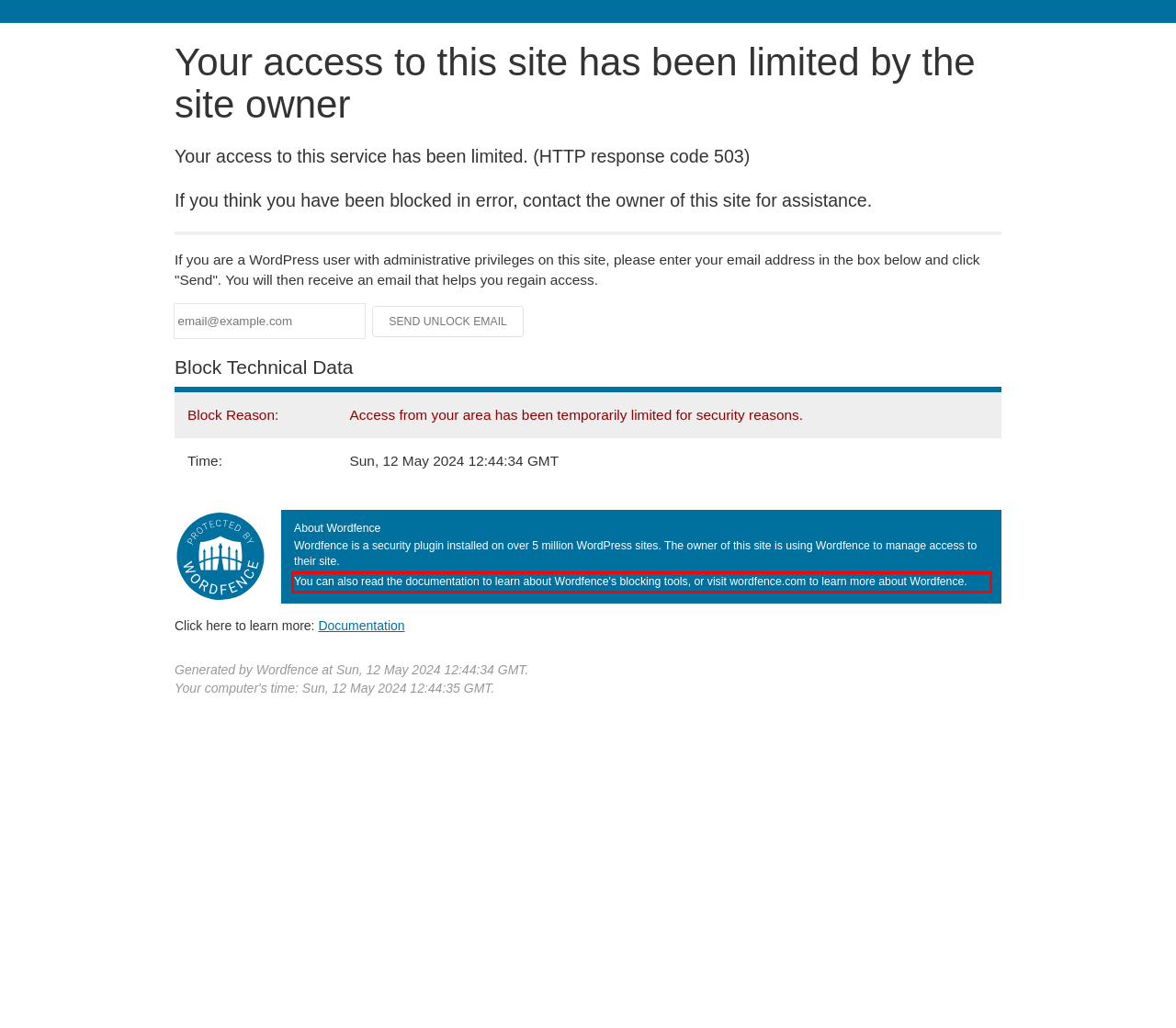You are given a webpage screenshot with a red bounding box around a UI element. Extract and generate the text inside this red bounding box.

You can also read the documentation to learn about Wordfence's blocking tools, or visit wordfence.com to learn more about Wordfence.